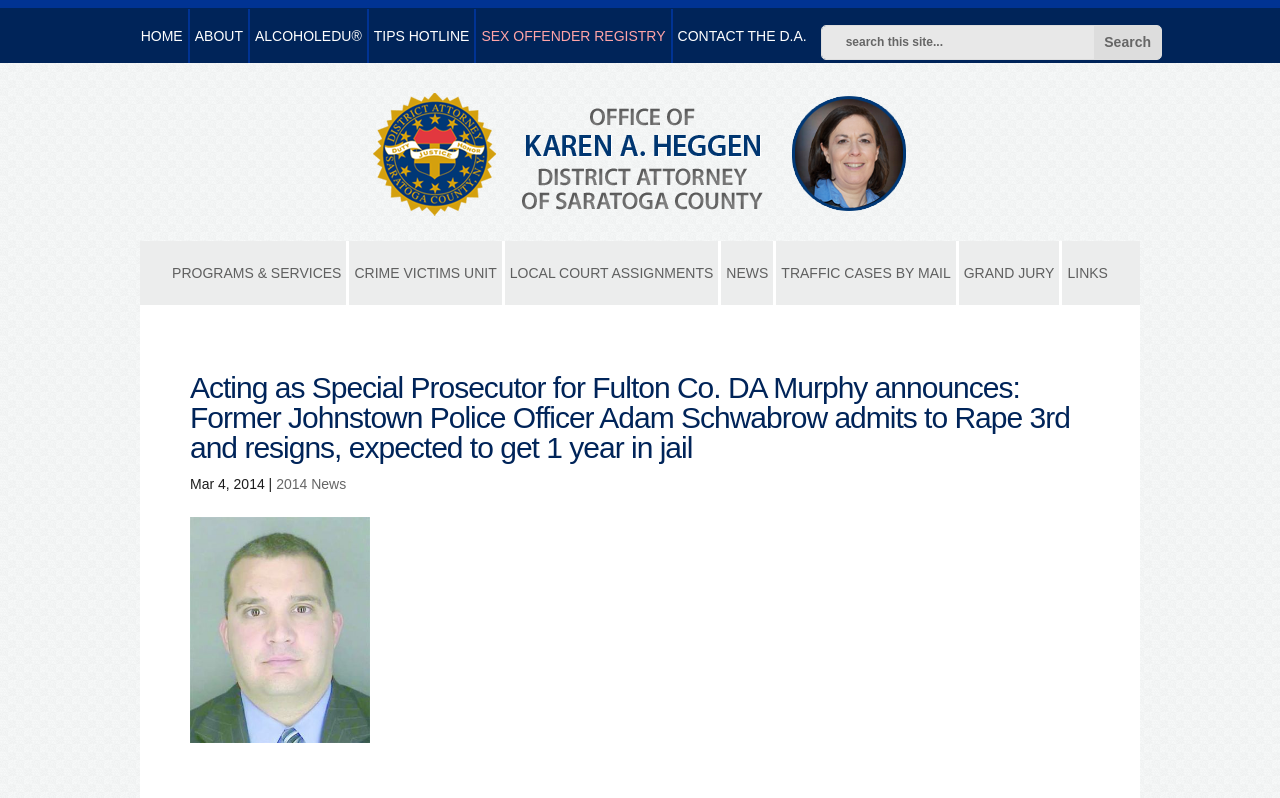Use one word or a short phrase to answer the question provided: 
What is the name of the police officer who admitted to Rape 3rd?

Adam Schwabrow